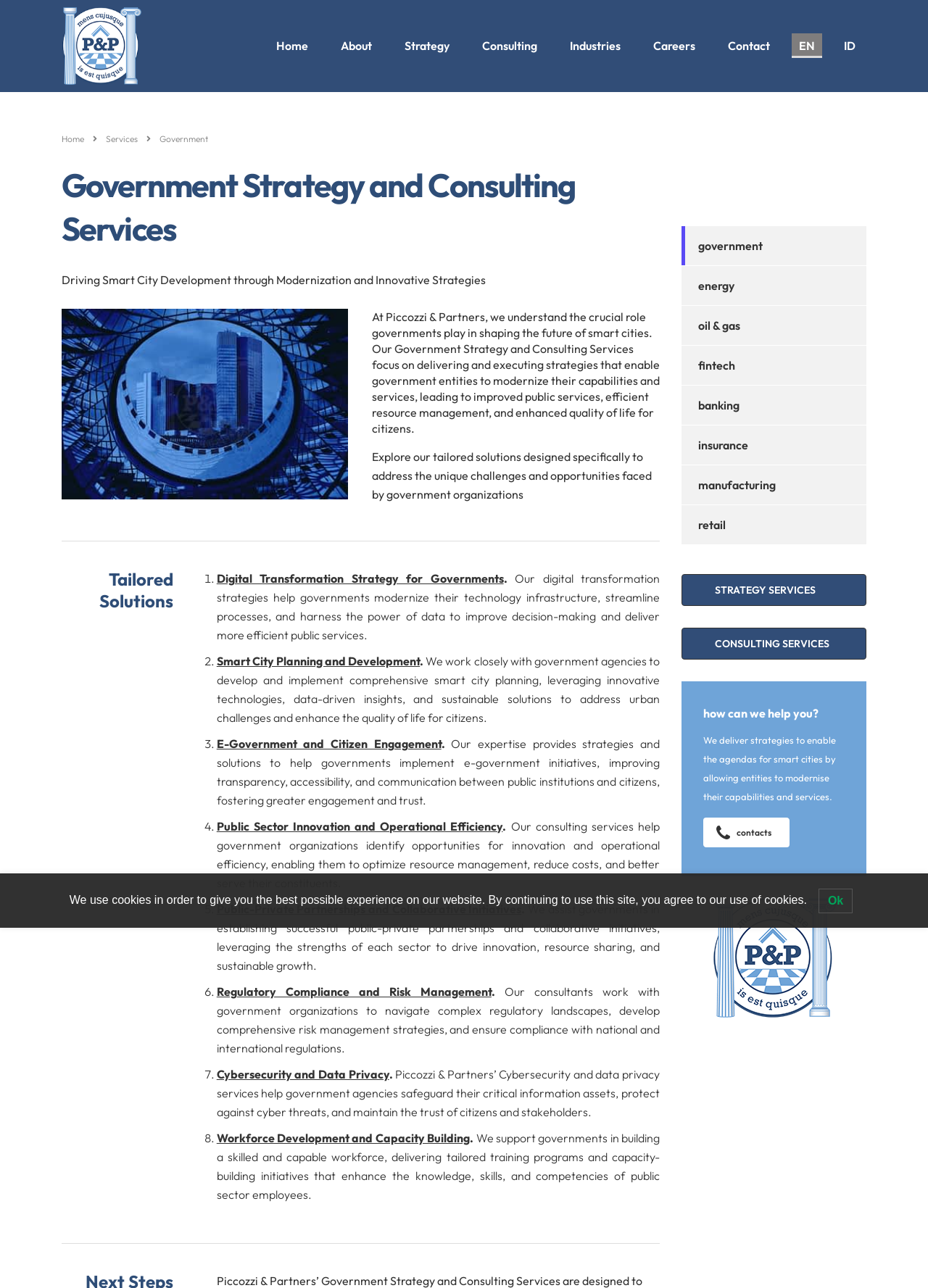Provide an in-depth description of the elements and layout of the webpage.

The webpage is about Piccozzi & Partners, a consulting firm that specializes in government strategy and consulting services for smart city development and modernization. 

At the top of the page, there is a navigation menu with links to different sections of the website, including "Home", "About", "Strategy", "Consulting", "Industries", "Careers", and "Contact". 

Below the navigation menu, there is a heading that reads "Government Strategy and Consulting Services Driving Smart City Development through Modernization and Innovative Strategies". 

To the left of the heading, there is an image related to business process automation. 

The main content of the page is divided into two sections. The first section describes the firm's government strategy and consulting services, which aim to help government entities modernize their capabilities and services, leading to improved public services, efficient resource management, and enhanced quality of life for citizens. 

The second section lists the firm's tailored solutions for government organizations, including digital transformation strategy, smart city planning and development, e-government and citizen engagement, public sector innovation and operational efficiency, public-private partnerships and collaborative initiatives, regulatory compliance and risk management, cybersecurity and data privacy, and workforce development and capacity building. 

Each solution is accompanied by a brief description of the services offered. 

On the right side of the page, there are links to different industries that the firm serves, including government, energy, oil & gas, fintech, banking, insurance, manufacturing, and retail. 

Further down the page, there is a heading that reads "How can we help you?" followed by a brief description of the firm's services and a call-to-action to contact them. 

At the bottom of the page, there is a cookie policy notification with an "Ok" button to accept the terms.